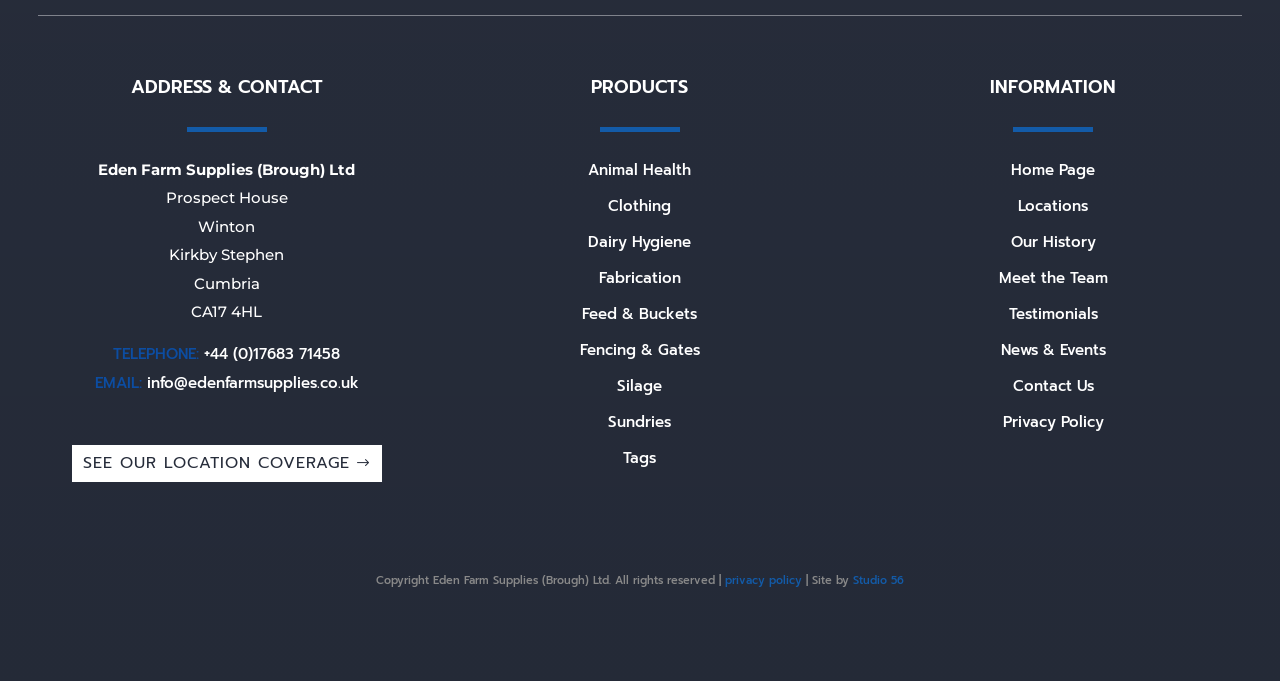What is the company name?
Kindly offer a comprehensive and detailed response to the question.

The company name can be found in the StaticText element with the text 'Eden Farm Supplies (Brough) Ltd' located at [0.077, 0.235, 0.278, 0.263].